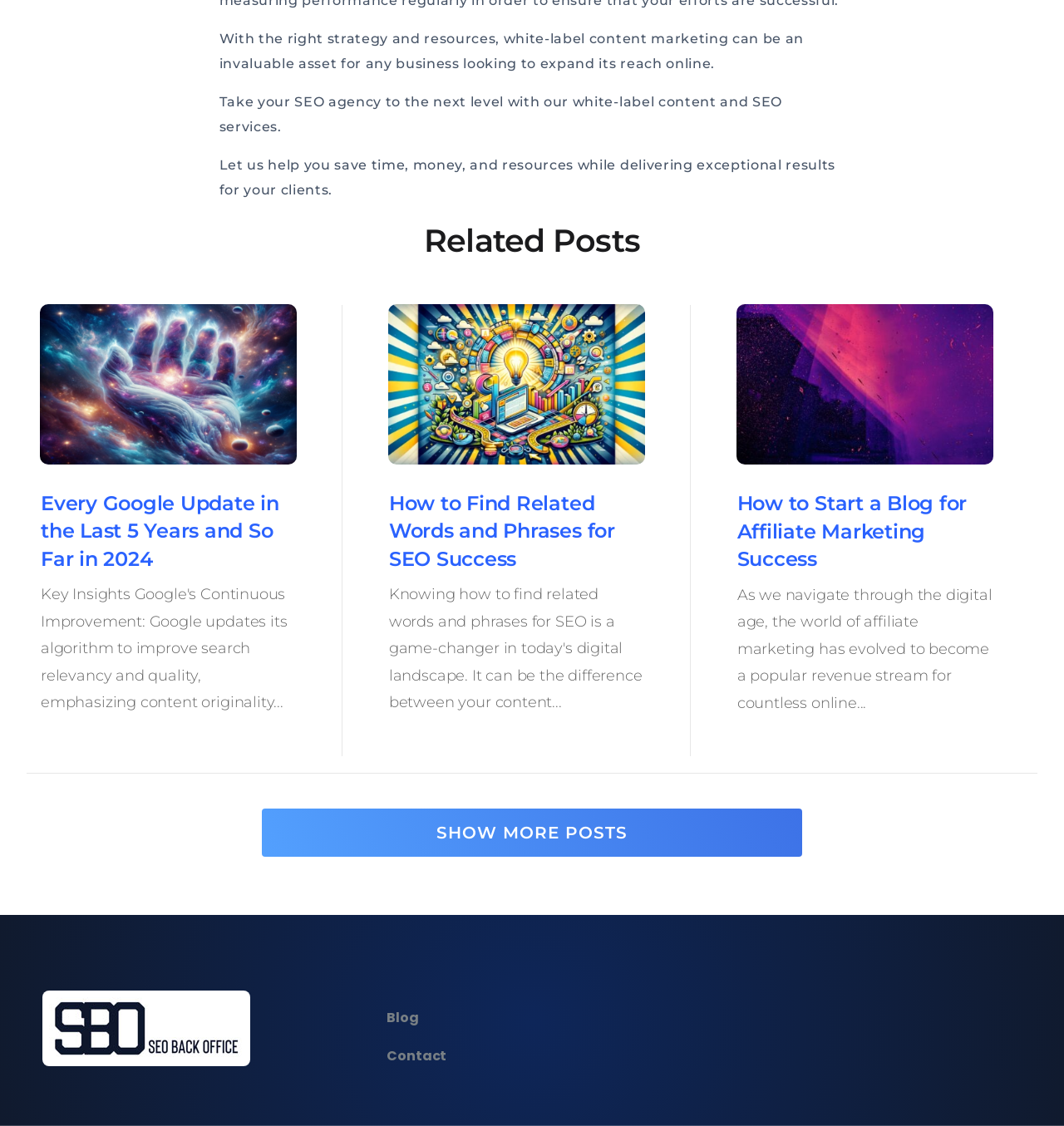Please identify the bounding box coordinates of the element's region that should be clicked to execute the following instruction: "Visit the blog page". The bounding box coordinates must be four float numbers between 0 and 1, i.e., [left, top, right, bottom].

[0.364, 0.895, 0.394, 0.912]